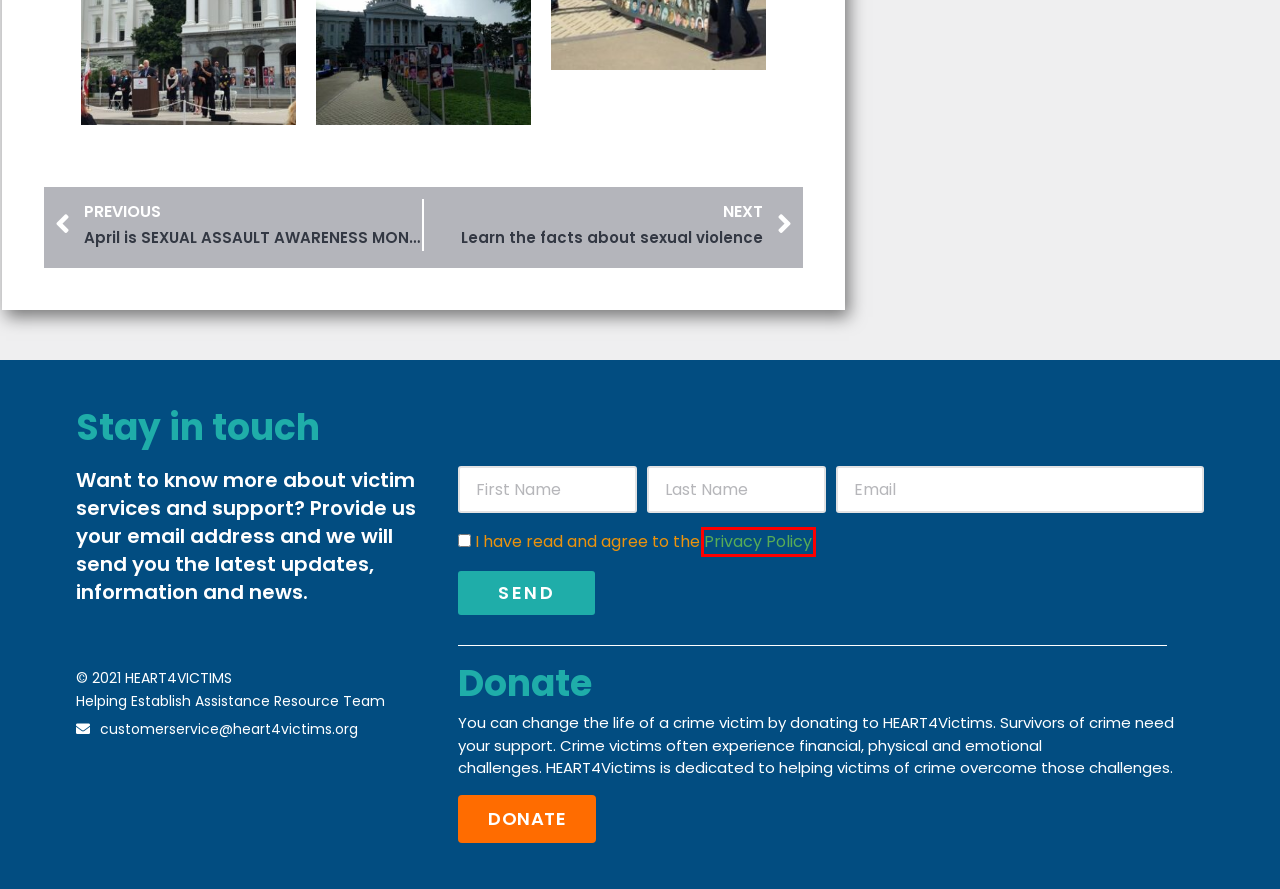Given a screenshot of a webpage with a red bounding box around an element, choose the most appropriate webpage description for the new page displayed after clicking the element within the bounding box. Here are the candidates:
A. Contact – HEART4Victims
B. Sidebar – HEART4Victims
C. News – HEART4Victims
D. About Us – HEART4Victims
E. Donate1 – HEART4Victims
F. Privacy Policy – HEART4Victims
G. April is SEXUAL ASSAULT AWARENESS MONTH (SAAM) – HEART4Victims
H. Learn the facts about sexual violence – HEART4Victims

F